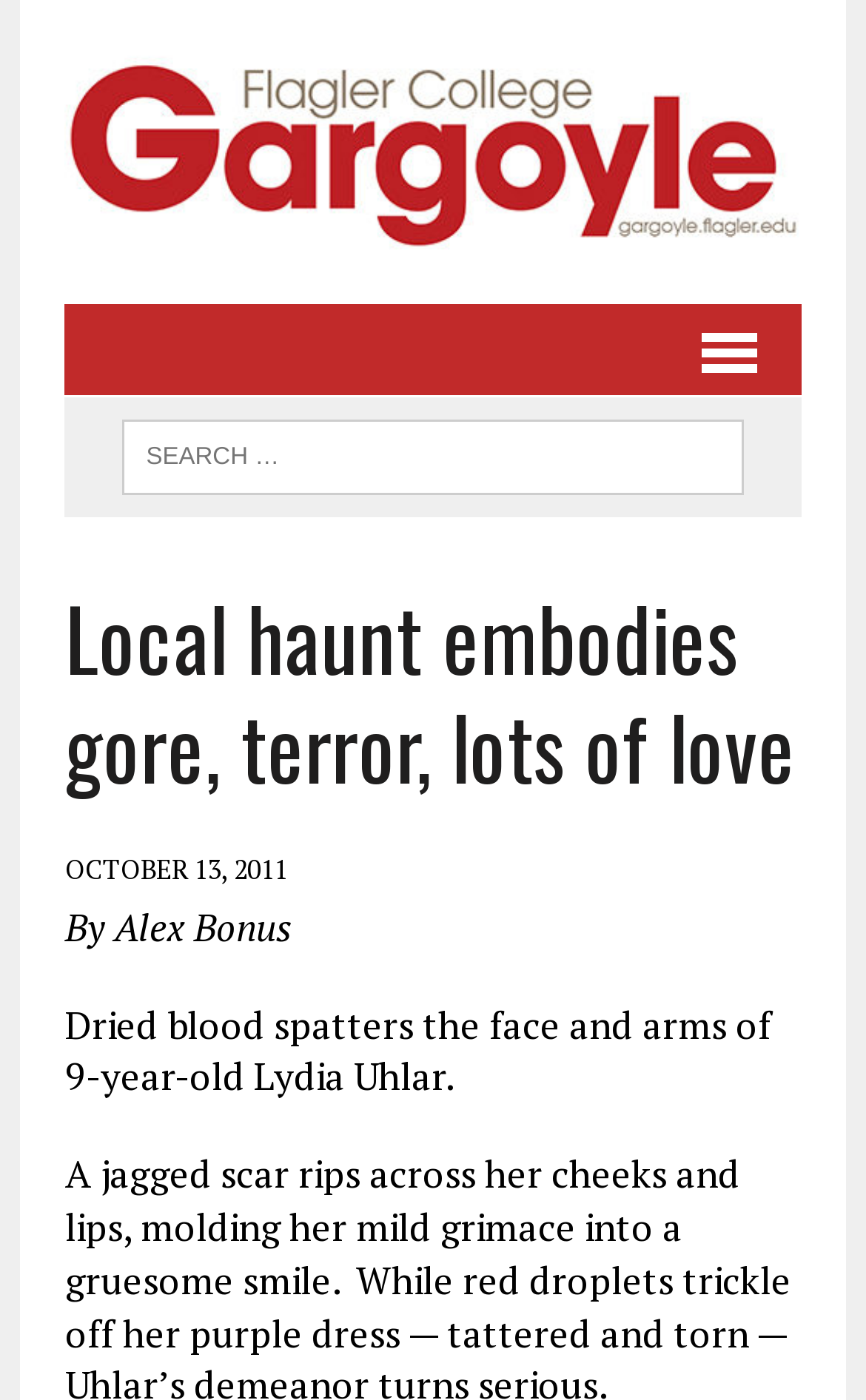Please provide a detailed answer to the question below based on the screenshot: 
Who is the author of the article?

The answer can be found by reading the StaticText element that mentions 'By Alex Bonus', which indicates the authorship of the article.